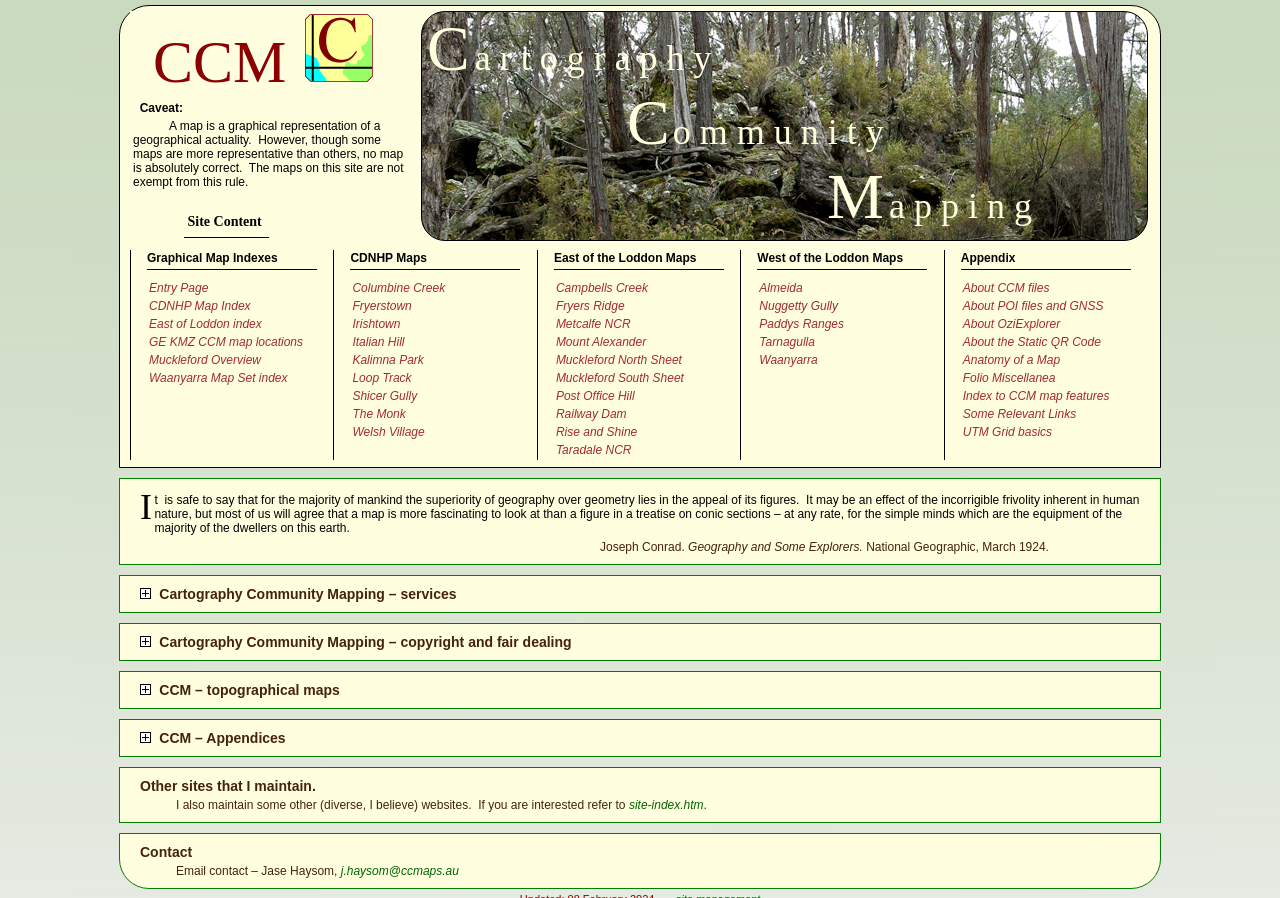Given the following UI element description: "Upcoming Event", find the bounding box coordinates in the webpage screenshot.

None